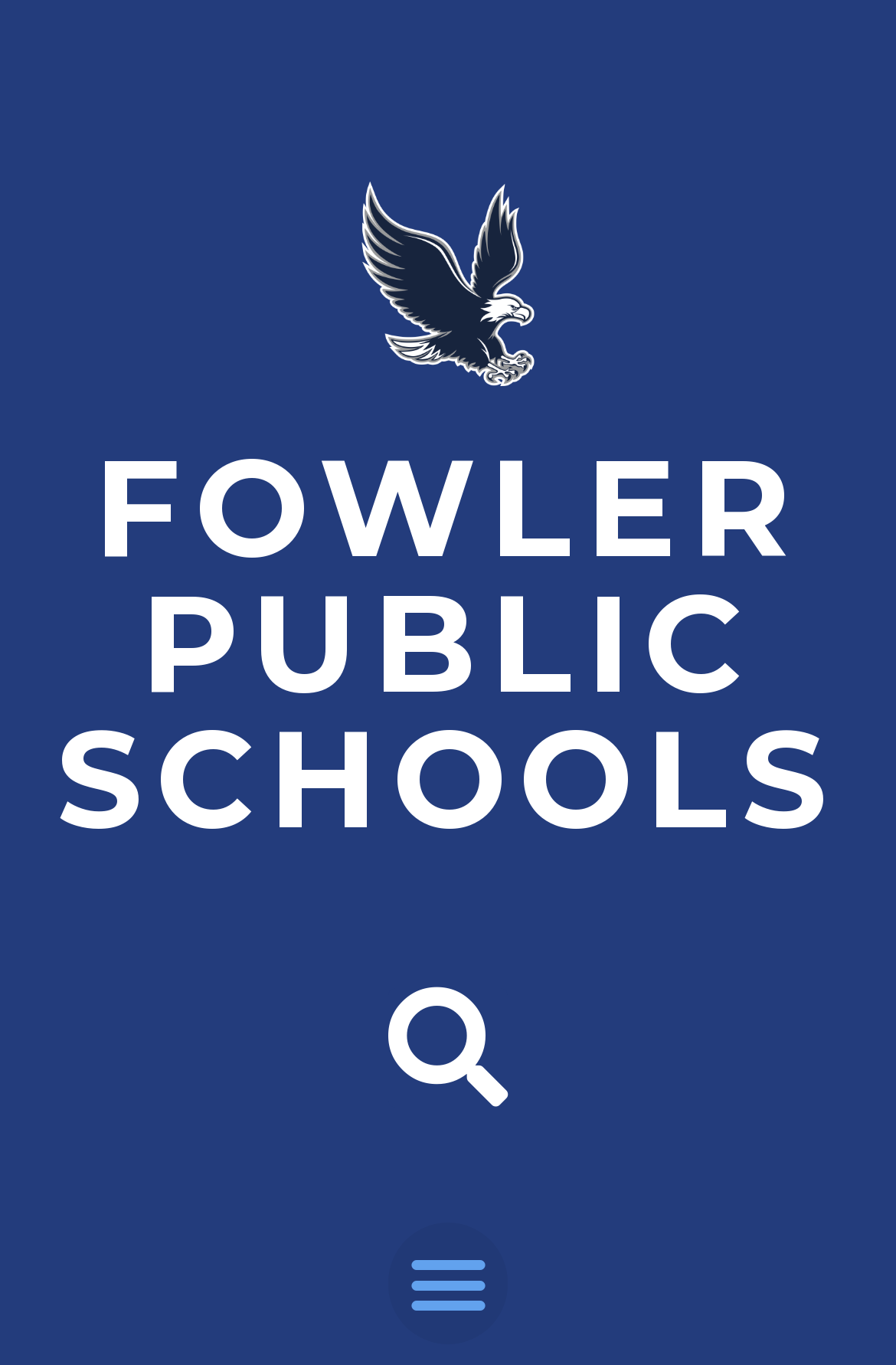Find the bounding box coordinates for the HTML element described in this sentence: "FOWLER PUBLIC SCHOOLS". Provide the coordinates as four float numbers between 0 and 1, in the format [left, top, right, bottom].

[0.063, 0.311, 0.937, 0.631]